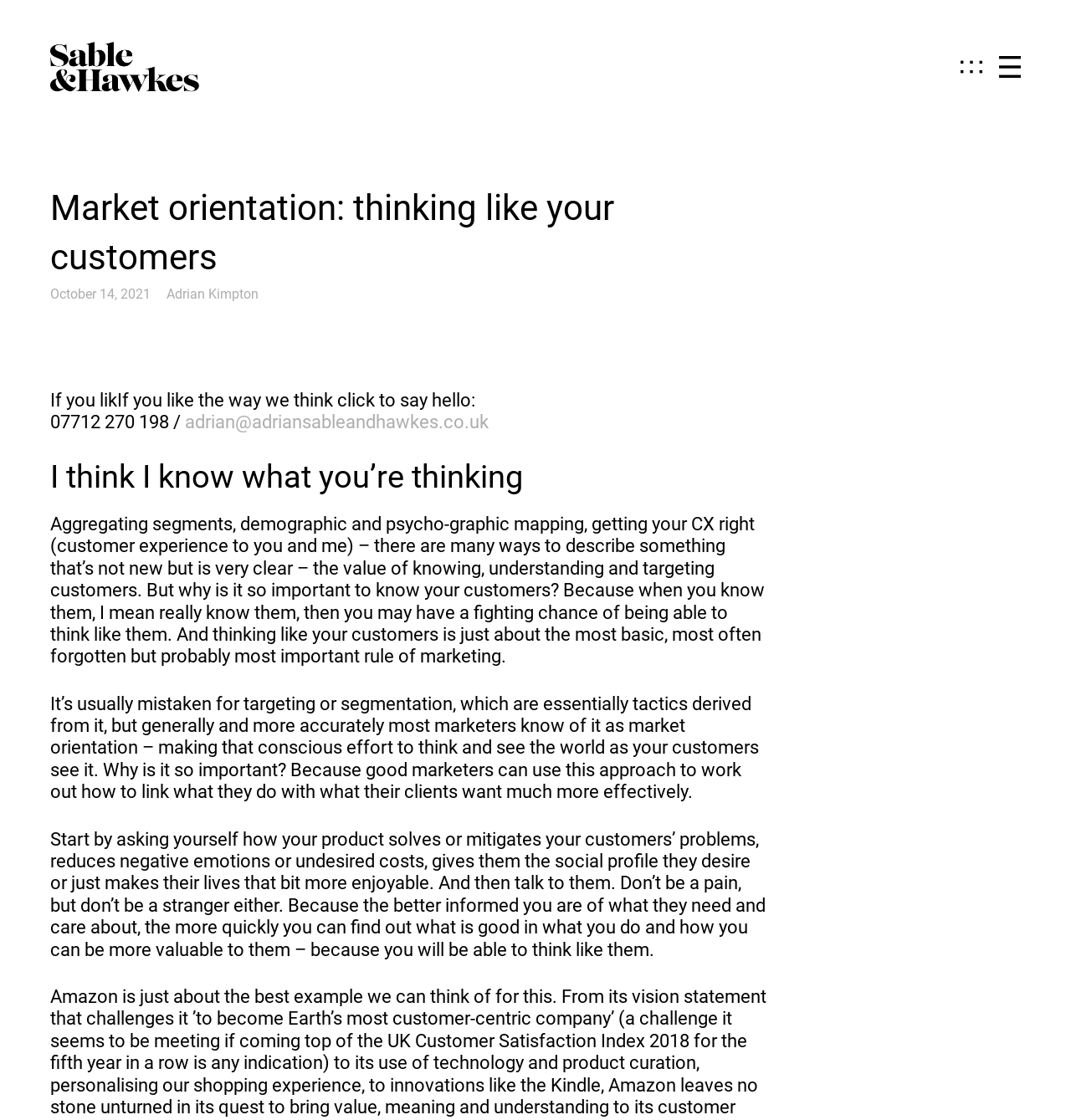What is the date mentioned on the webpage?
Using the information presented in the image, please offer a detailed response to the question.

The date 'October 14, 2021' is mentioned on the webpage as a StaticText element, which can be found below the heading 'Market orientation: thinking like your customers'.